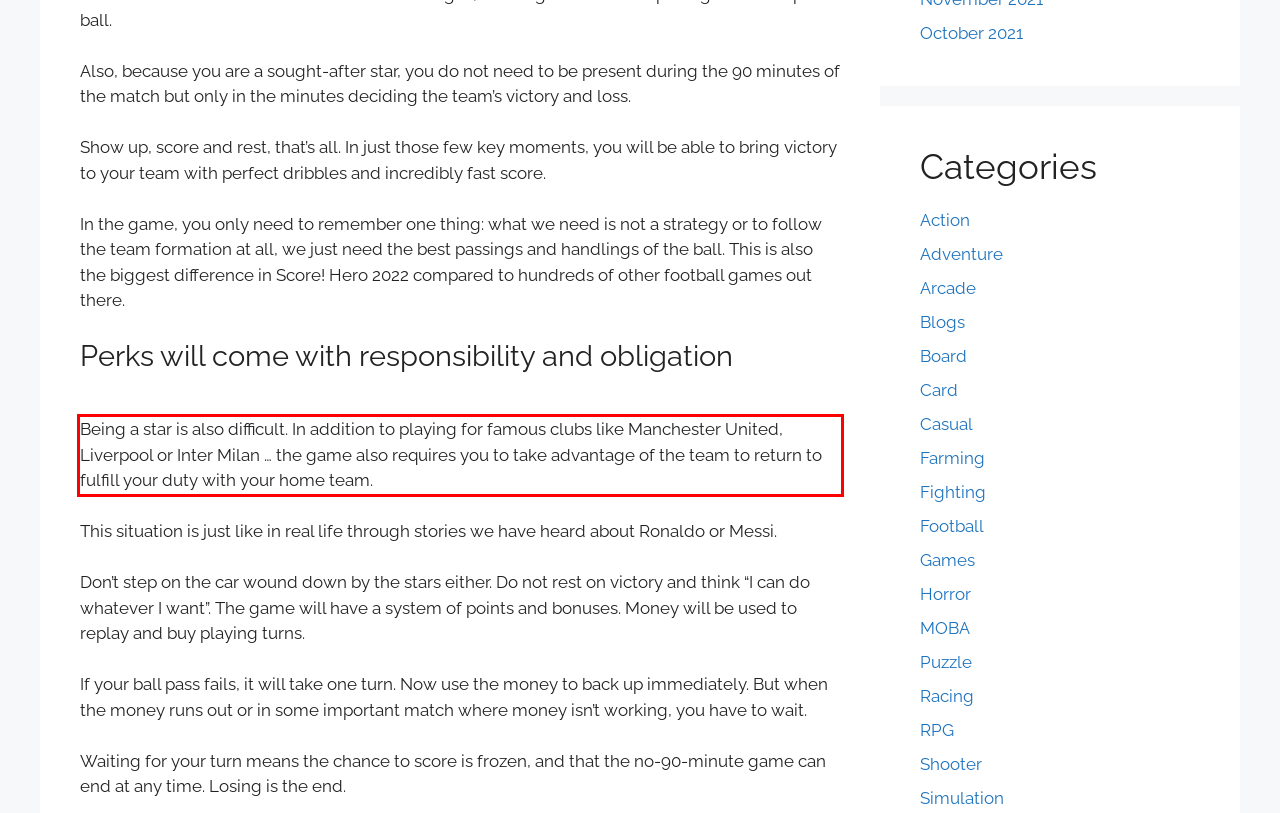You are given a screenshot of a webpage with a UI element highlighted by a red bounding box. Please perform OCR on the text content within this red bounding box.

Being a star is also difficult. In addition to playing for famous clubs like Manchester United, Liverpool or Inter Milan … the game also requires you to take advantage of the team to return to fulfill your duty with your home team.